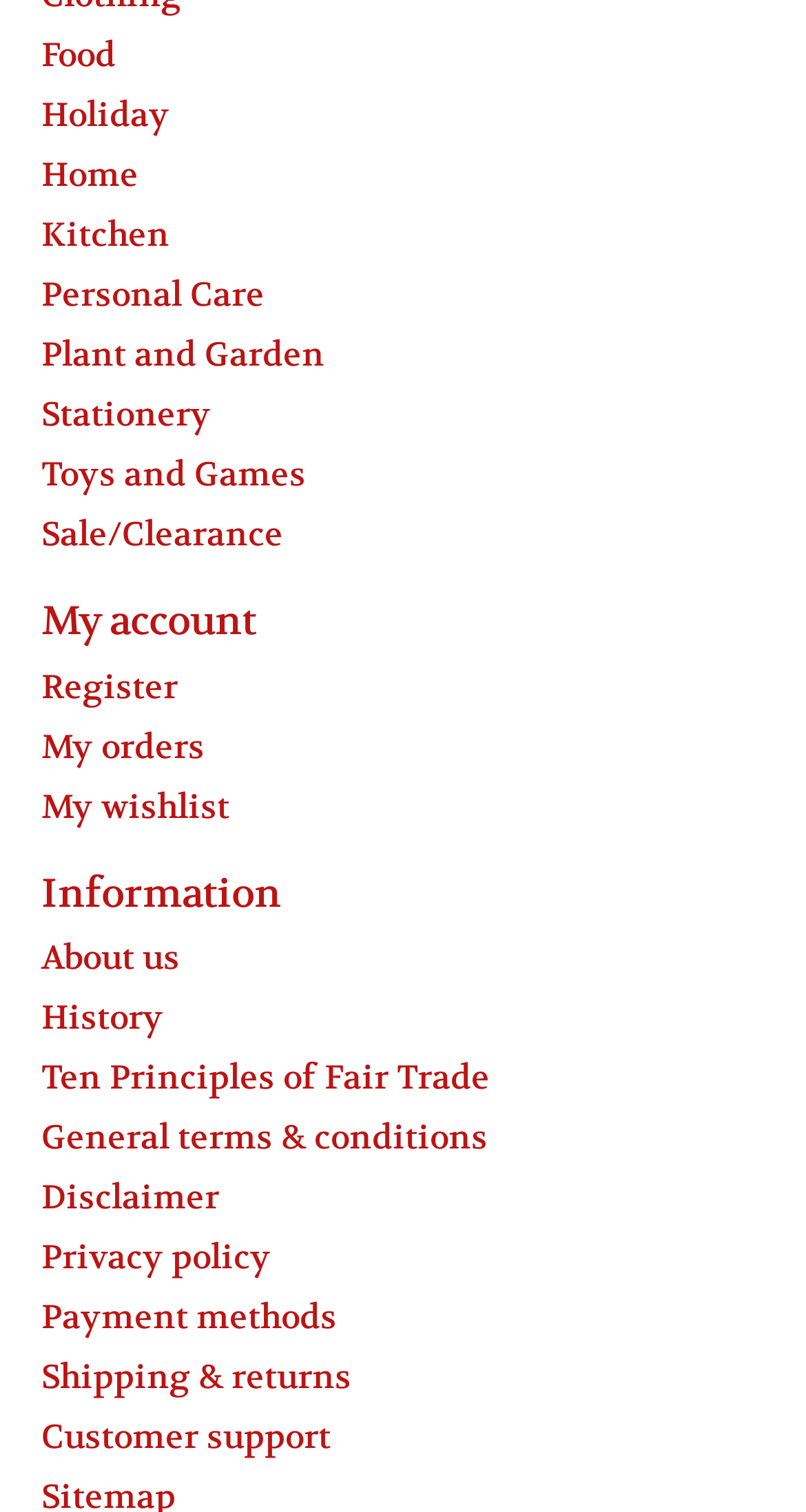Find the bounding box of the web element that fits this description: "General terms & conditions".

[0.051, 0.738, 0.605, 0.767]